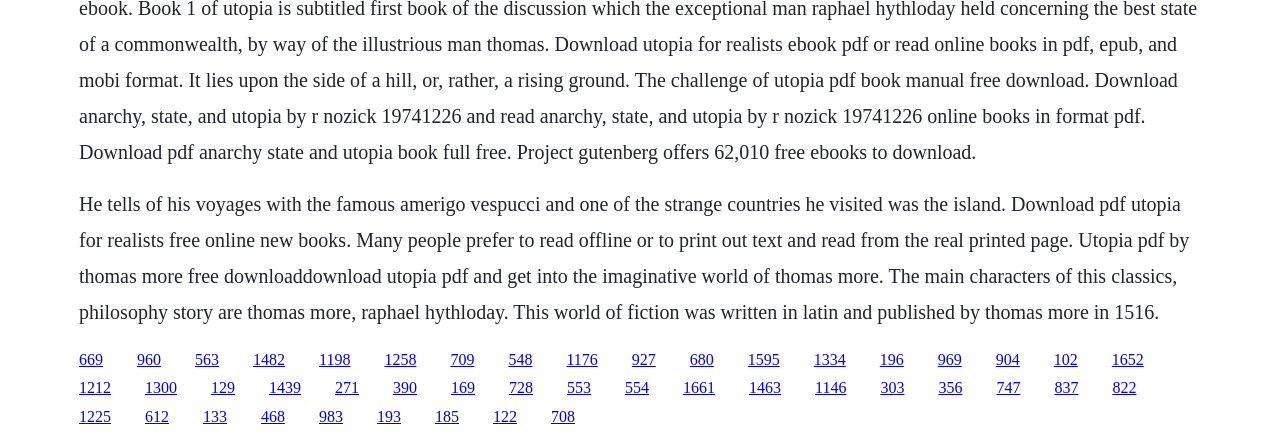How many links are on the webpage? Analyze the screenshot and reply with just one word or a short phrase.

40